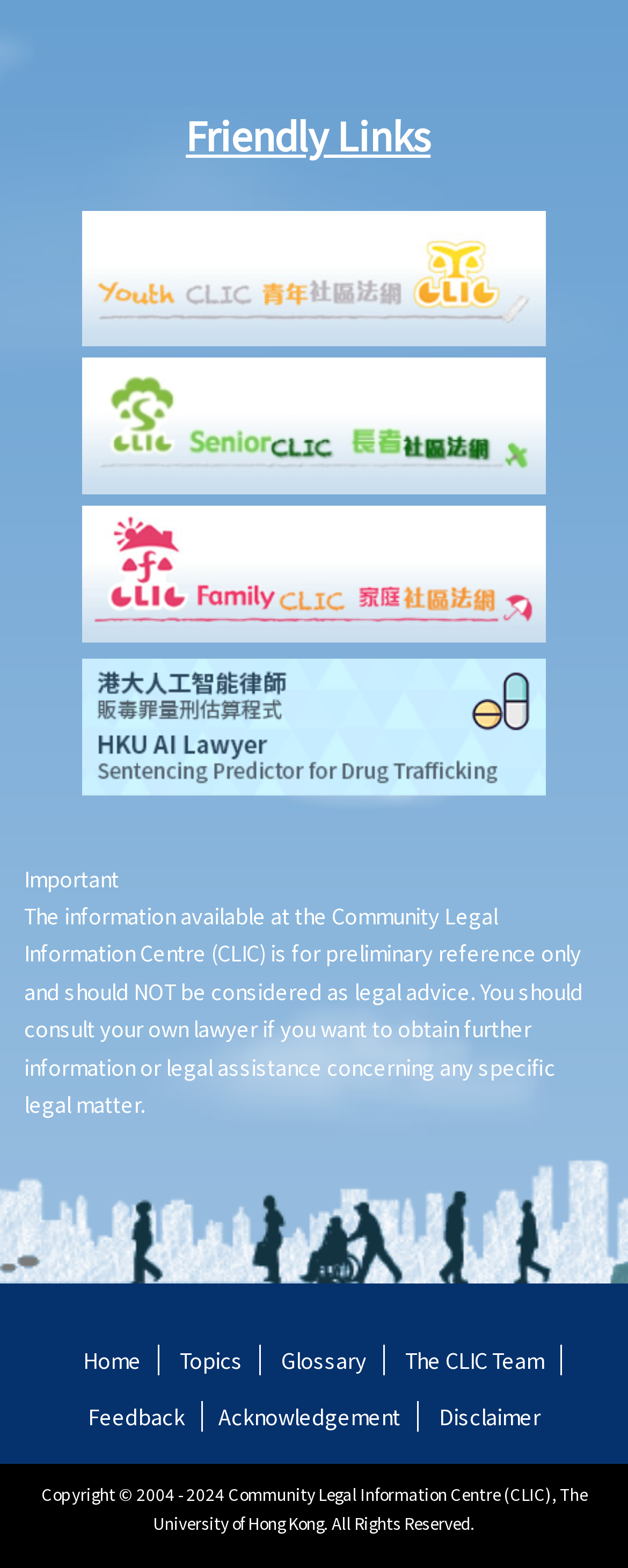Identify and provide the bounding box coordinates of the UI element described: "alt="Image 4"". The coordinates should be formatted as [left, top, right, bottom], with each number being a float between 0 and 1.

[0.131, 0.354, 0.869, 0.374]